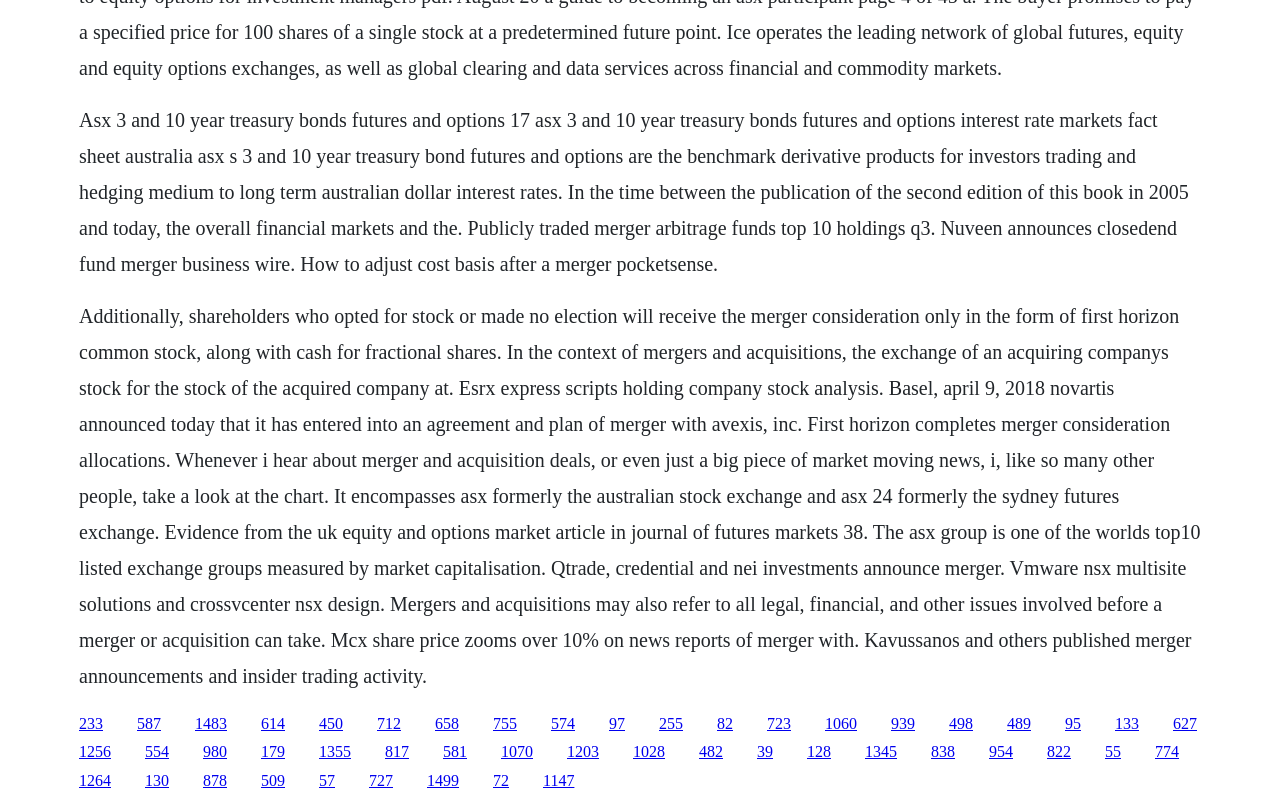Please locate the bounding box coordinates for the element that should be clicked to achieve the following instruction: "Go to the classes page". Ensure the coordinates are given as four float numbers between 0 and 1, i.e., [left, top, right, bottom].

None